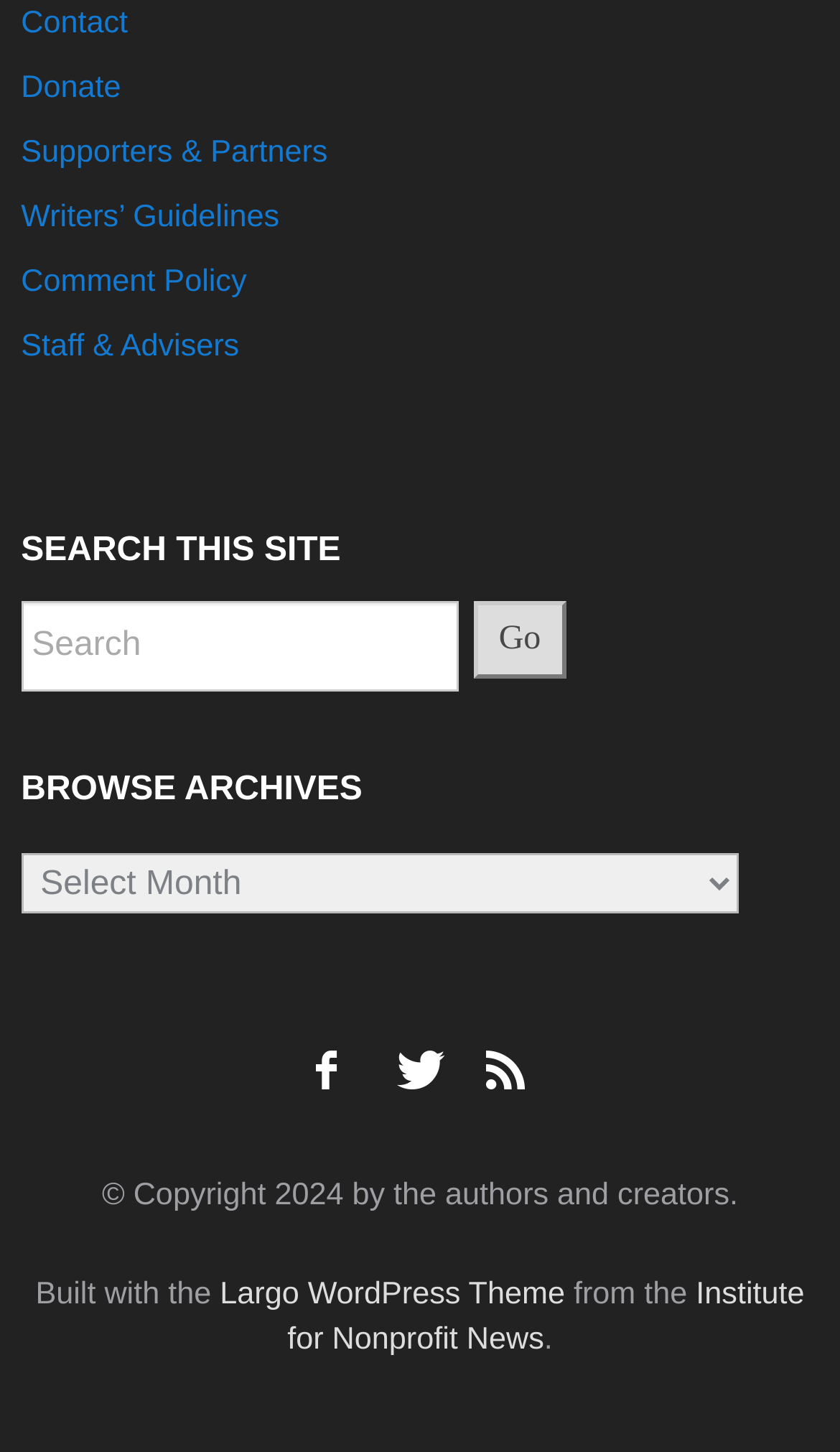How many options are available in the 'Browse Archives' dropdown?
Look at the image and answer with only one word or phrase.

Not specified